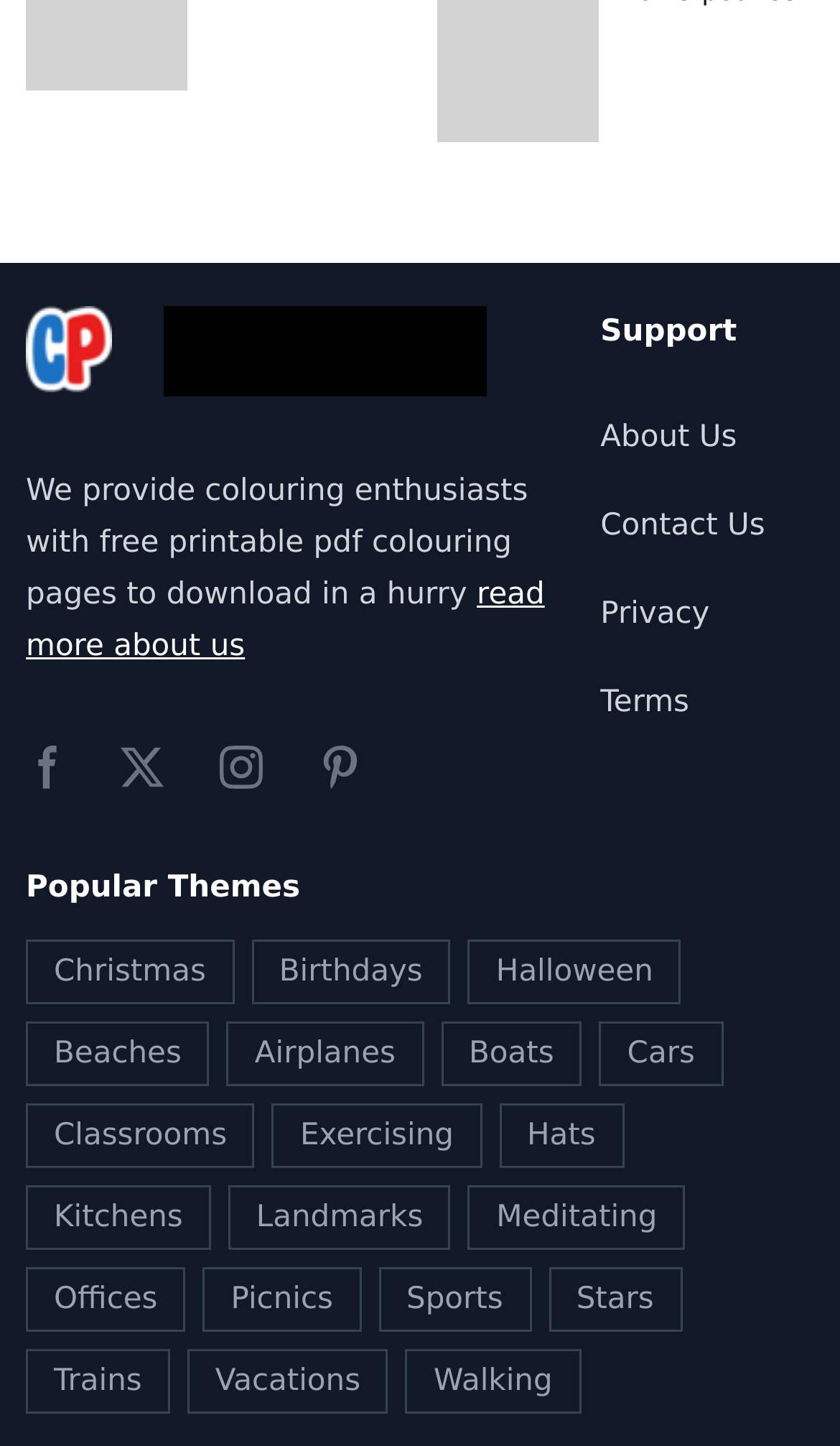What is the purpose of this website?
Based on the image, please offer an in-depth response to the question.

Based on the static text element 'We provide colouring enthusiasts with free printable pdf colouring pages to download in a hurry', it can be inferred that the purpose of this website is to provide free printable pdf colouring pages for colouring enthusiasts.